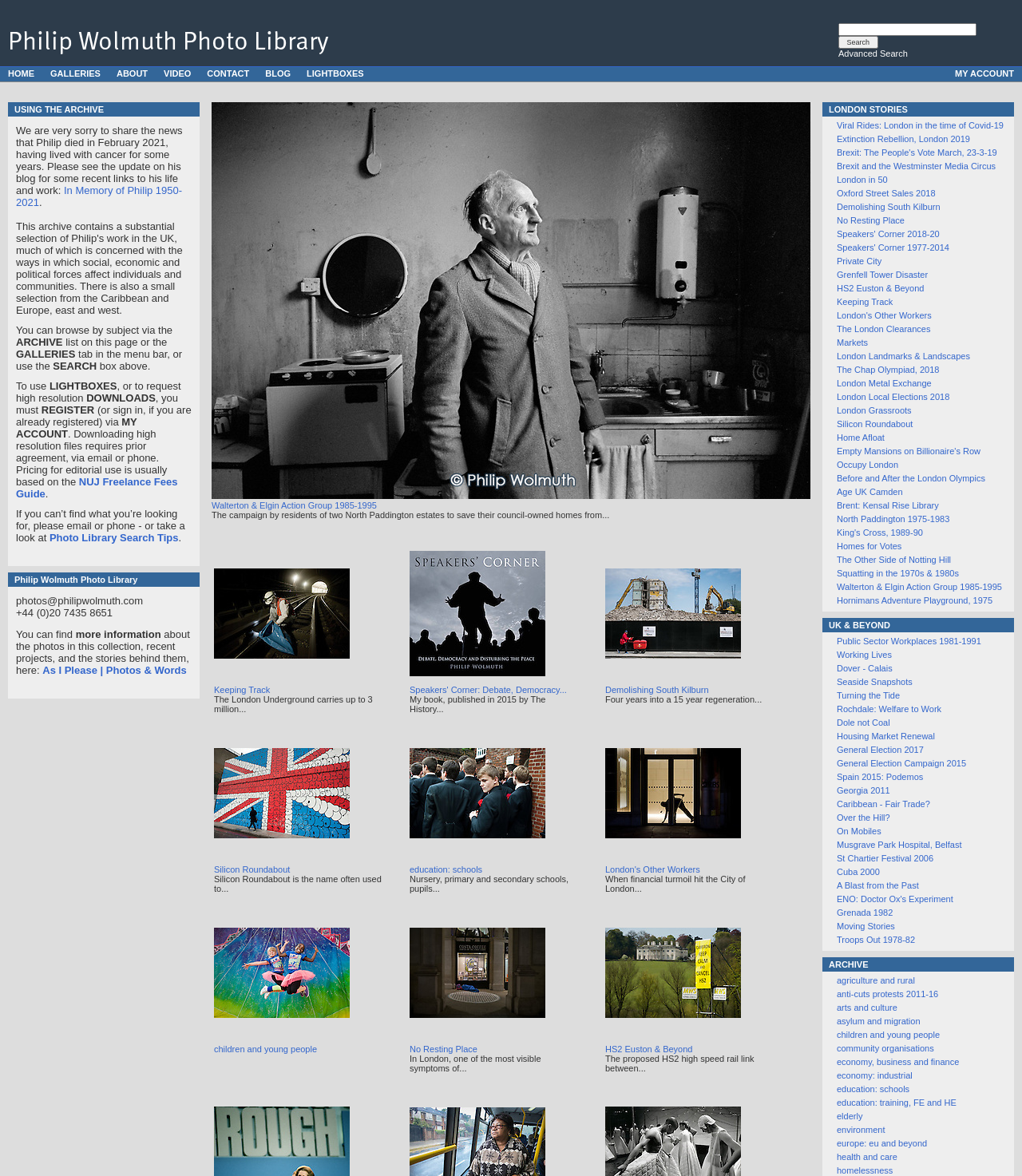Explain the features and main sections of the webpage comprehensively.

This webpage is a photo library website, specifically Philip Wolmuth Photography. At the top, there is a header section with a logo and a search bar, allowing users to search for specific photos. Below the header, there is a navigation menu with links to different sections of the website, including HOME, GALLERIES, ABOUT, VIDEO, CONTACT, BLOG, and LIGHTBOXES.

On the left side of the page, there is a section with information about the photo library, including a brief description and contact details. Below this section, there are several paragraphs of text explaining how to use the website, including how to browse photos, use the search function, and request high-resolution downloads.

The main content area of the page is divided into several sections, each featuring a different photo collection or project. These sections are arranged in a grid layout, with each section containing a title, a brief description, and a thumbnail image. Some of these sections also have links to more information about the project or collection.

There are a total of four sections in the main content area, each featuring a different project or collection. The first section is about the Walterton & Elgin Action Group, a campaign by residents of two North Paddington estates to save their council-owned homes from demolition. The second section is about Keeping Track, a project that documents the London Underground. The third section is about Speakers' Corner, a book about debate, democracy, and disturbing the peace. The fourth section is about Demolishing South Kilburn, a project that documents the regeneration of a housing estate.

Each of these sections has a clear and concise title, and the thumbnail images are displayed prominently. The layout is clean and easy to navigate, making it simple for users to browse through the different projects and collections.